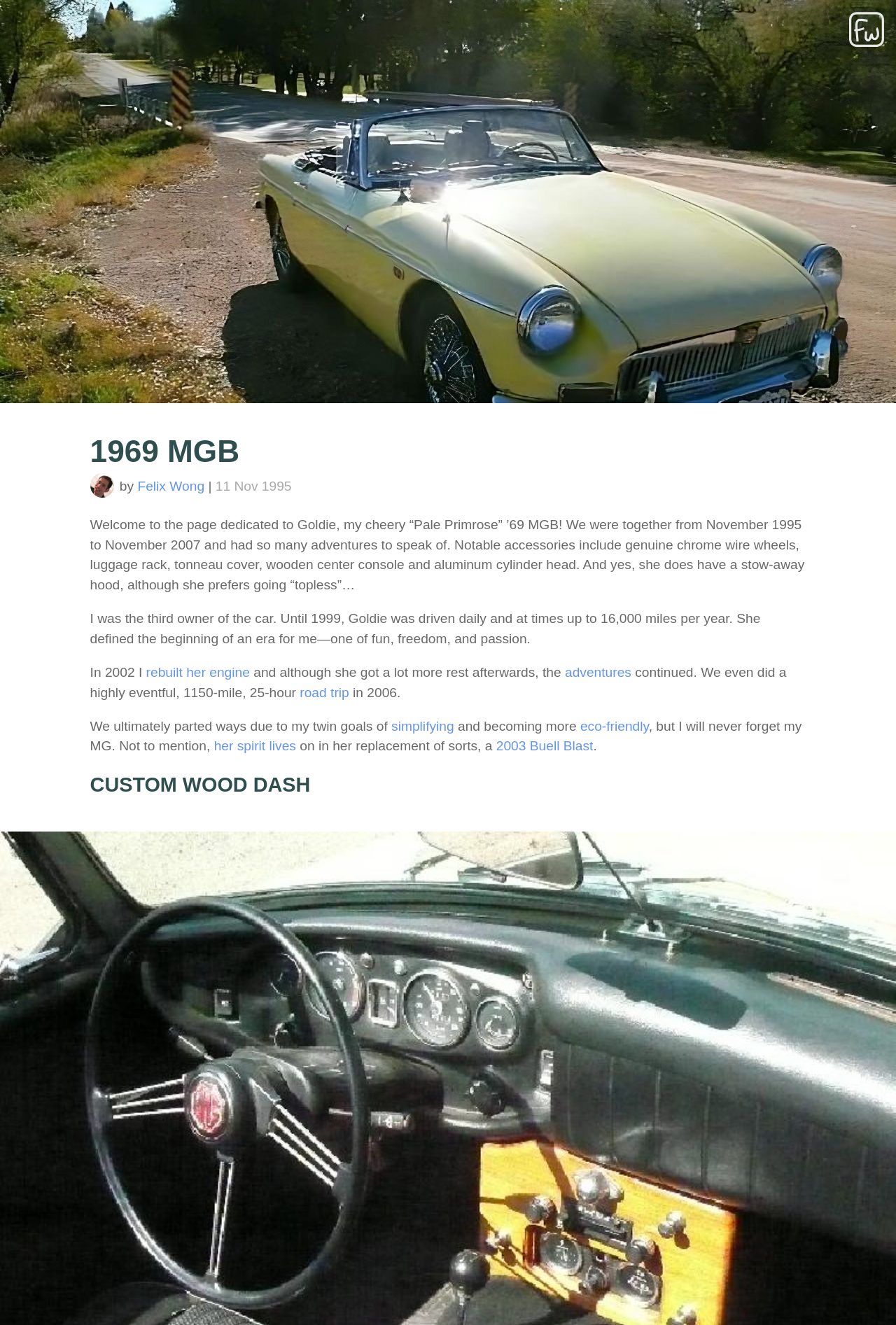Pinpoint the bounding box coordinates of the clickable area necessary to execute the following instruction: "Explore Behind the Scenes category". The coordinates should be given as four float numbers between 0 and 1, namely [left, top, right, bottom].

None